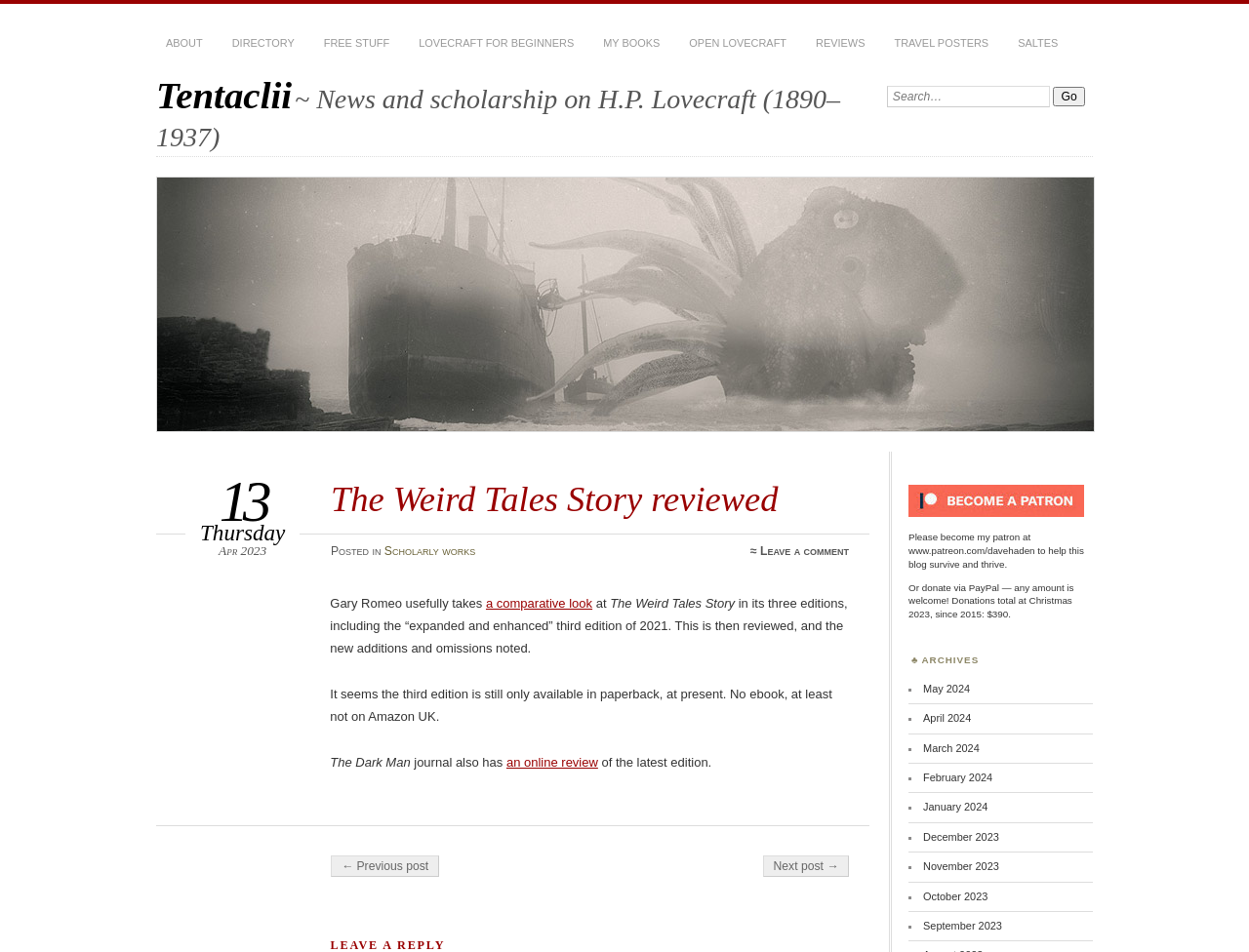What are the archives of the blog organized by?
Refer to the image and provide a one-word or short phrase answer.

Months